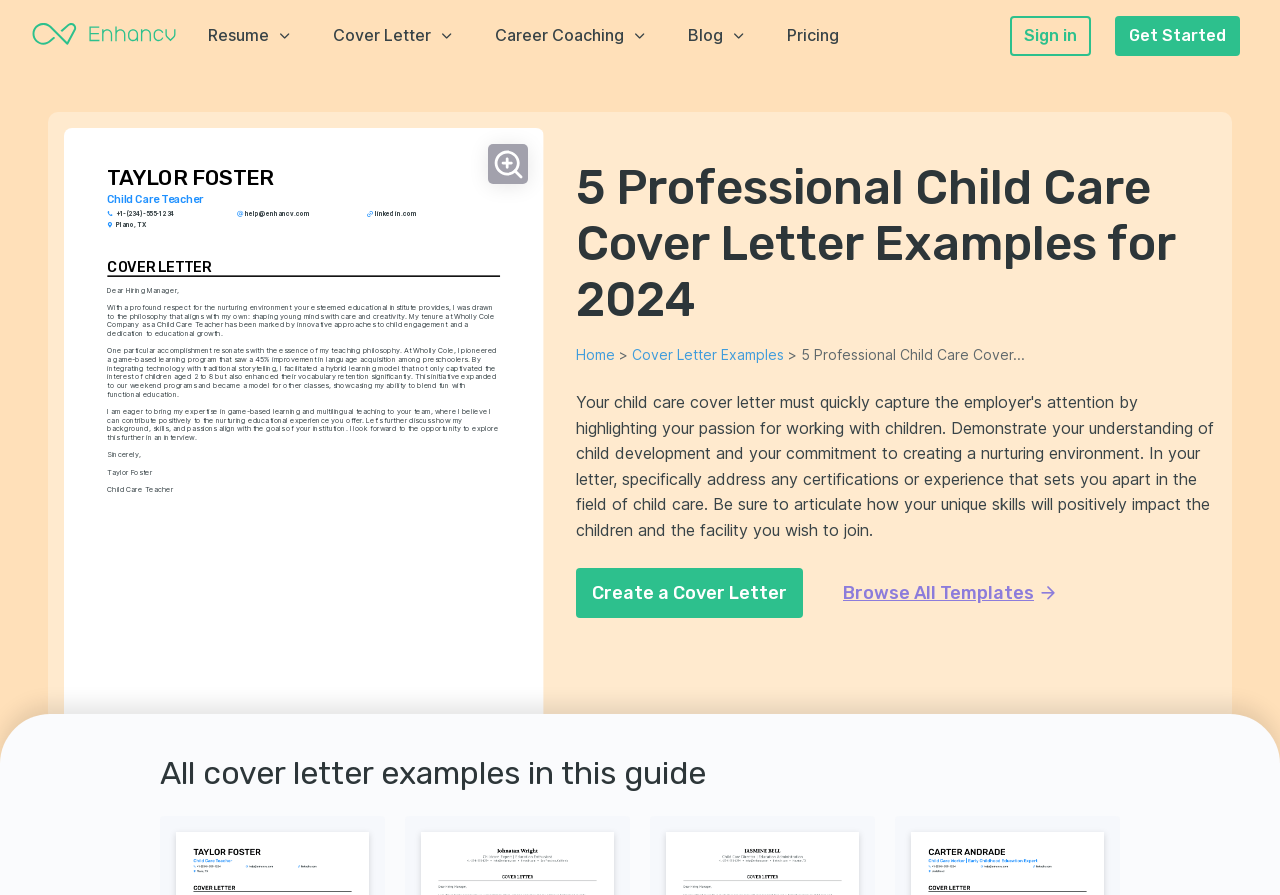Provide a brief response to the question below using one word or phrase:
How many cover letter examples are provided?

5